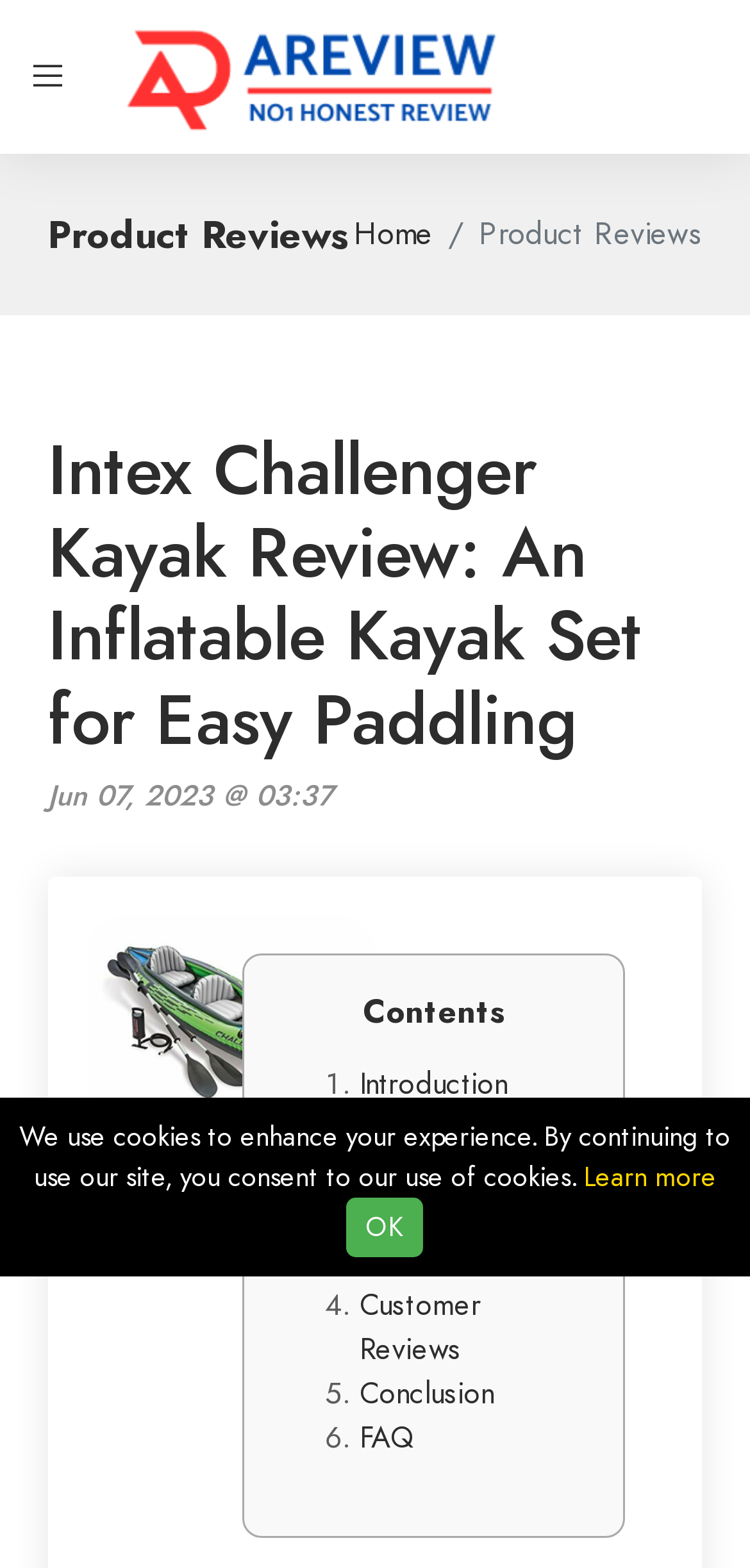Identify the bounding box coordinates for the region of the element that should be clicked to carry out the instruction: "jump to introduction". The bounding box coordinates should be four float numbers between 0 and 1, i.e., [left, top, right, bottom].

[0.479, 0.678, 0.677, 0.703]